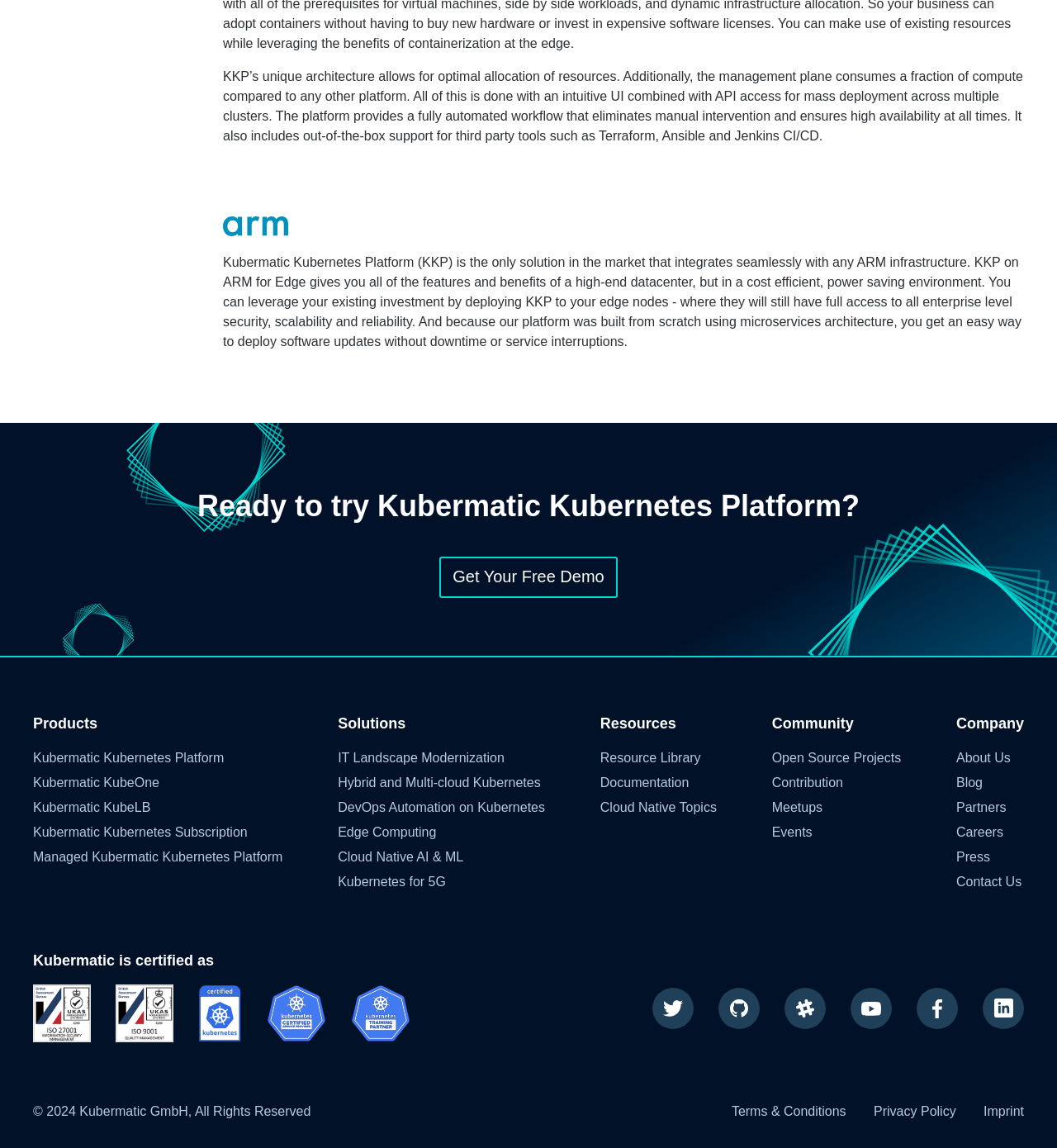What is the name of the platform? Examine the screenshot and reply using just one word or a brief phrase.

Kubermatic Kubernetes Platform